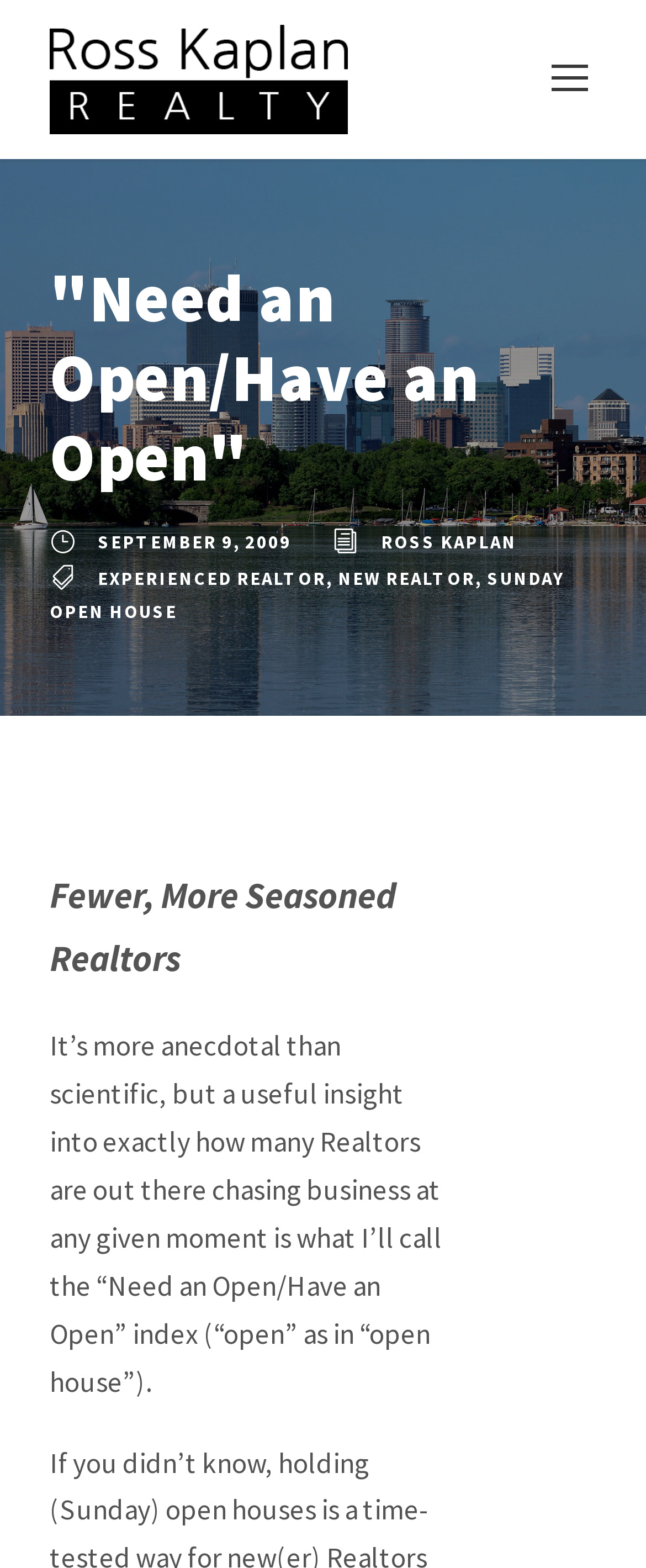Please provide the bounding box coordinate of the region that matches the element description: Sunday Open House. Coordinates should be in the format (top-left x, top-left y, bottom-right x, bottom-right y) and all values should be between 0 and 1.

[0.077, 0.362, 0.874, 0.398]